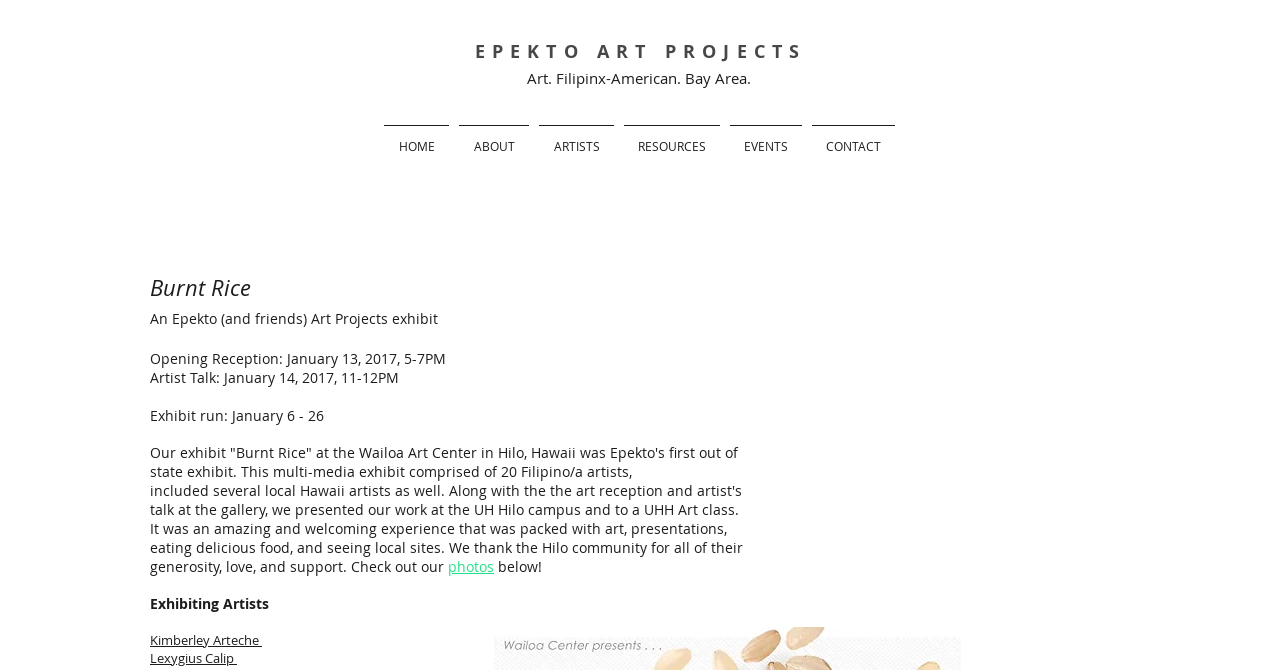What is the name of the art project?
Look at the image and answer with only one word or phrase.

EPEKTO ART PROJECTS